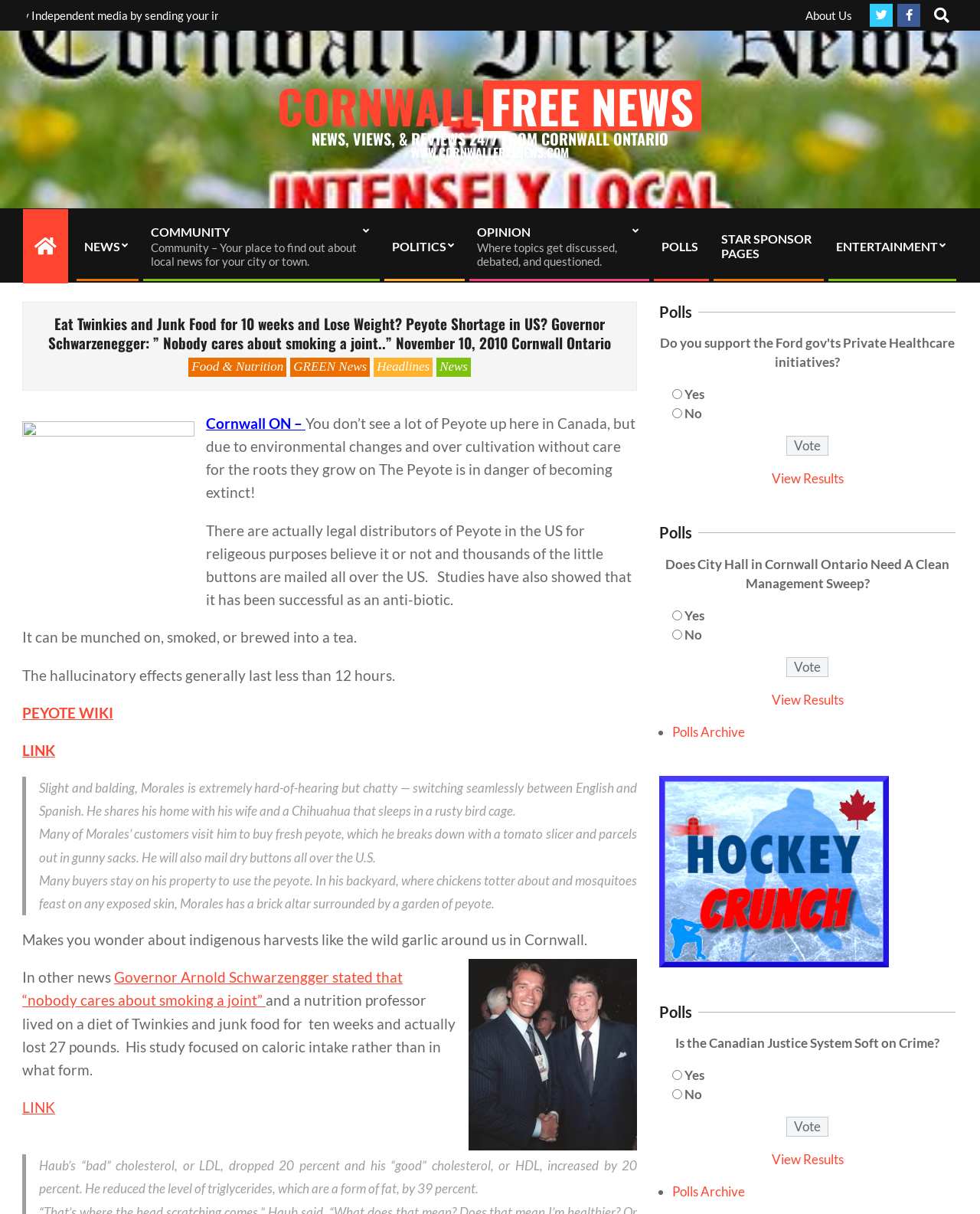Select the bounding box coordinates of the element I need to click to carry out the following instruction: "Go to the news page".

[0.283, 0.066, 0.717, 0.131]